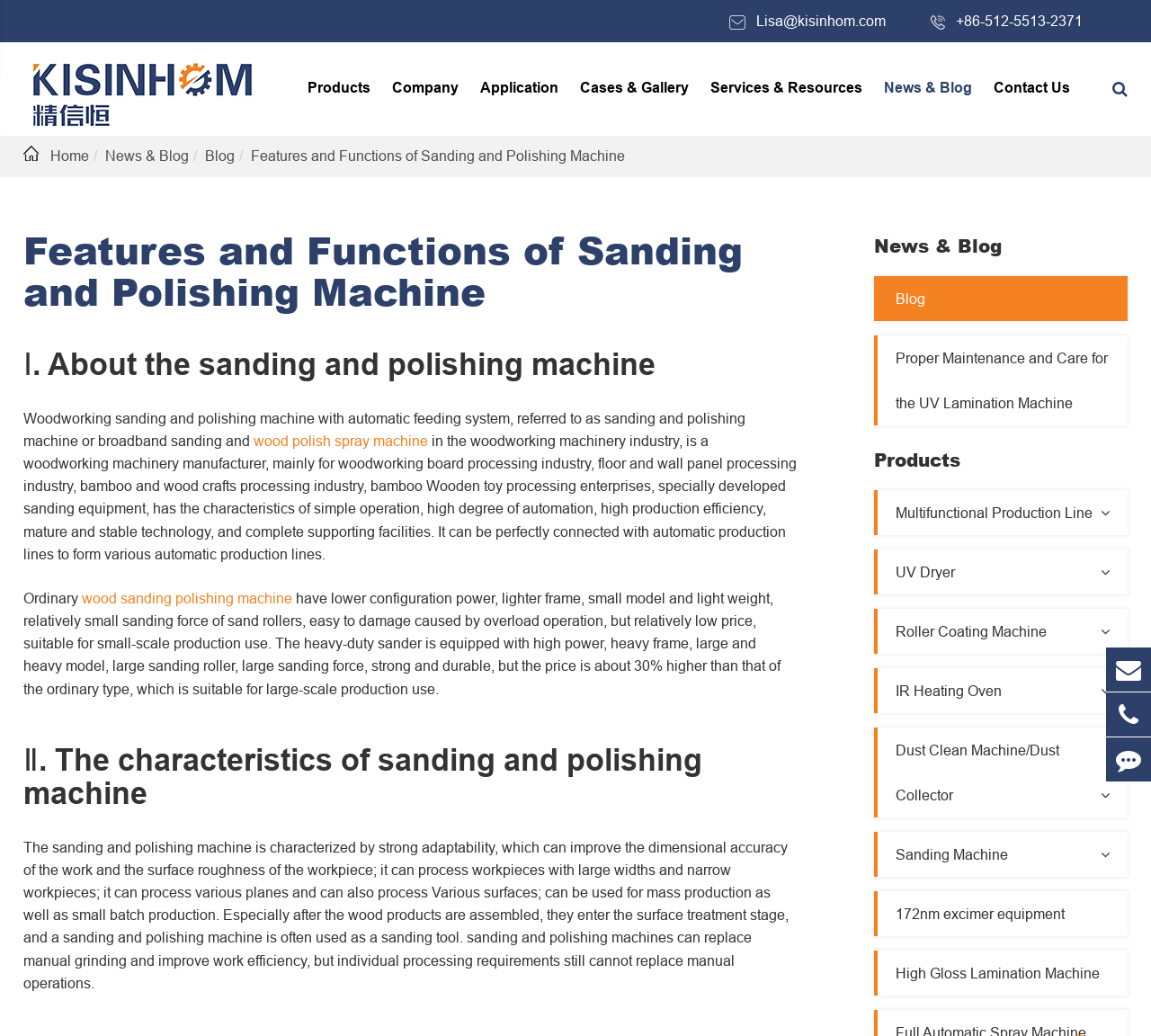Describe all significant elements and features of the webpage.

The webpage is about the features and functions of a sanding and polishing machine, specifically from Suzhou Kisinhom Machinery Co., Ltd. At the top, there is a navigation menu with links to various sections, including "Products", "Company", "Application", "Cases & Gallery", "Services & Resources", "News & Blog", and "Contact Us". 

On the left side, there is a logo of Suzhou Kisinhom Machinery Co., Ltd. with a link to the company's homepage. Below the logo, there is a search bar with a button. 

The main content of the webpage is divided into sections, each with a heading. The first section, "Ⅰ. About the sanding and polishing machine", describes the machine as a woodworking machinery manufacturer that provides simple operation, high automation, high production efficiency, and mature technology. It also mentions that the machine can be connected to automatic production lines.

The second section, "Ⅱ. The characteristics of sanding and polishing machine", highlights the machine's strong adaptability, ability to process workpieces with large widths and narrow workpieces, and its use in mass production and small batch production.

Below the main content, there are links to various news articles and blog posts, including "Proper Maintenance and Care for the UV Lamination Machine", "Multifunctional Production Line", and "Sanding Machine". 

At the bottom of the page, there are contact information, including email, phone number, and a feedback link. There are also two "Contact Us" images with links to the contact page.